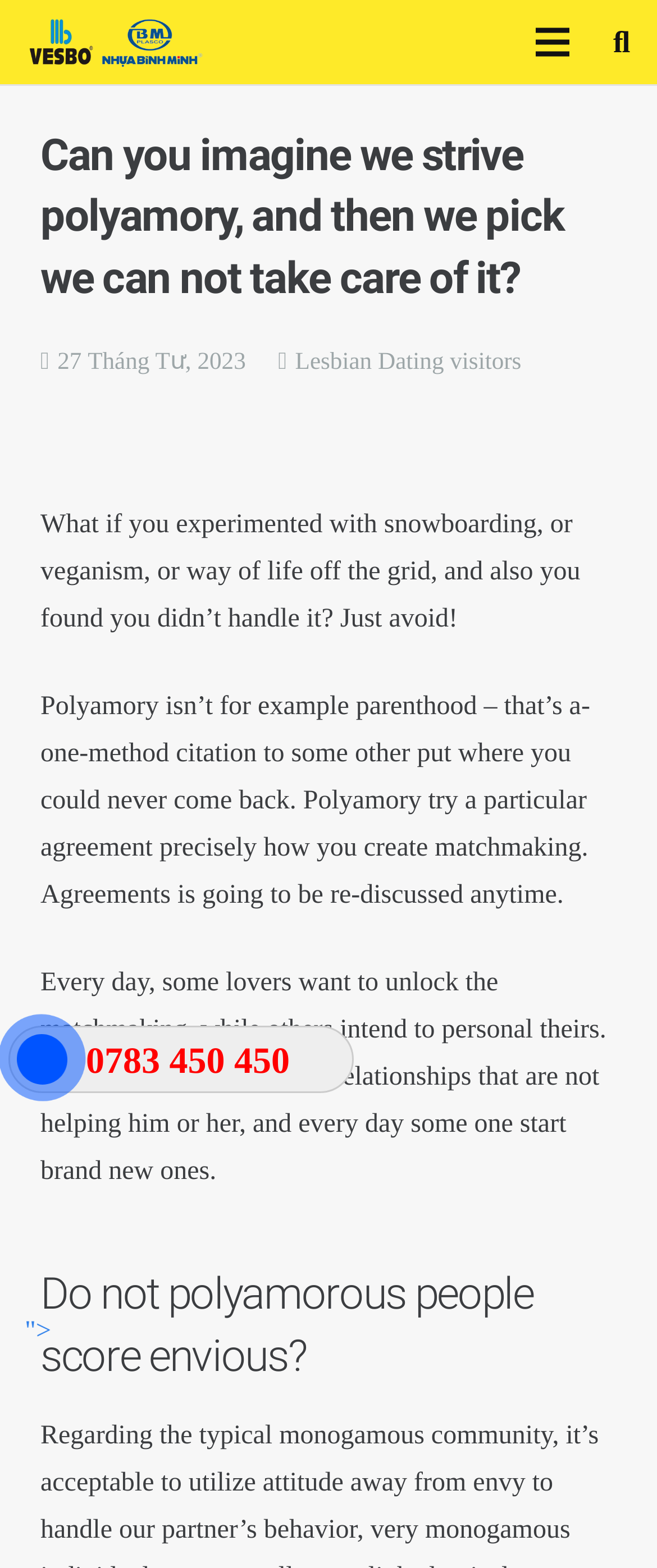Find and generate the main title of the webpage.

Can you imagine we strive polyamory, and then we pick we can not take care of it?